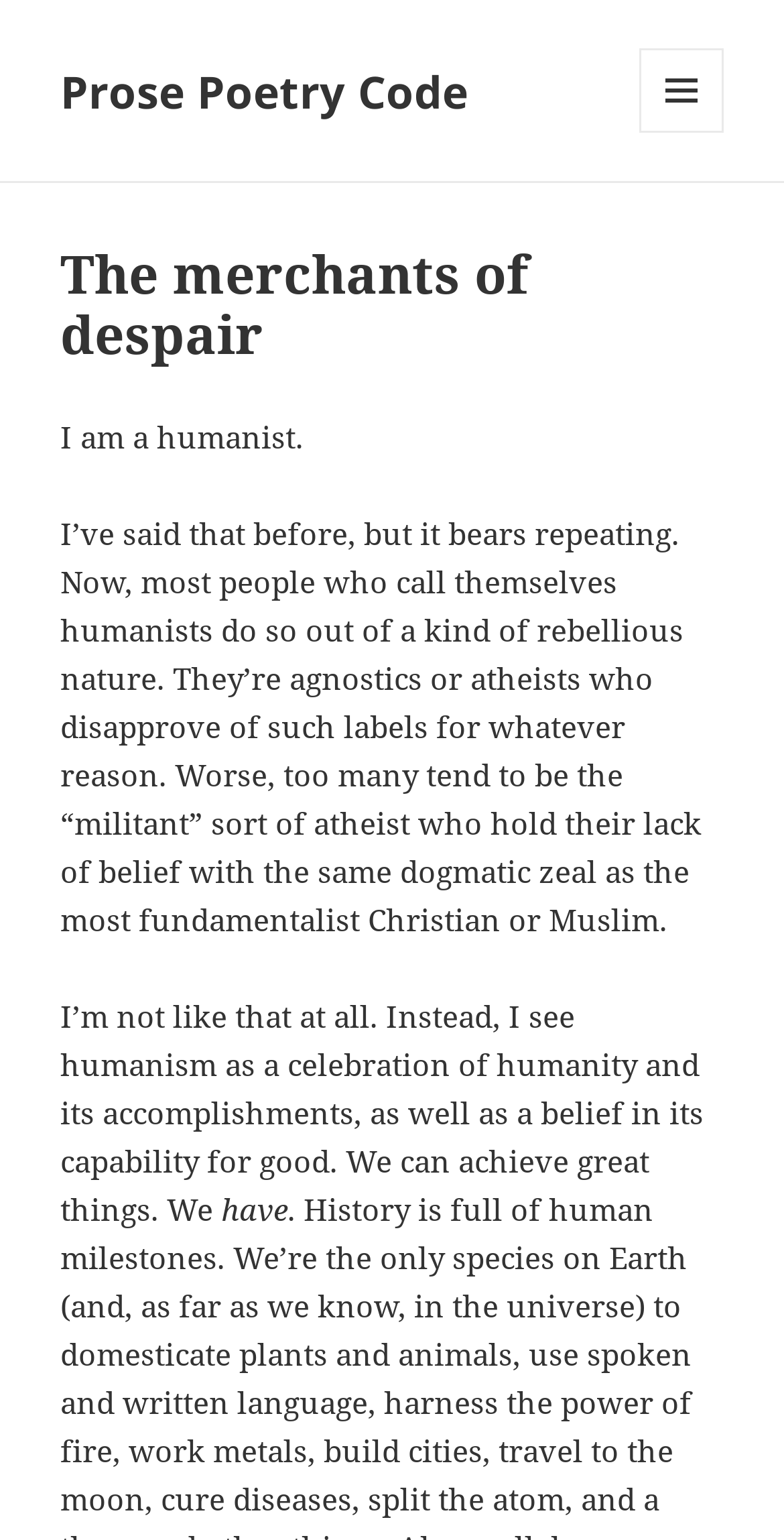Determine the bounding box of the UI element mentioned here: "Prose Poetry Code". The coordinates must be in the format [left, top, right, bottom] with values ranging from 0 to 1.

[0.077, 0.039, 0.597, 0.078]